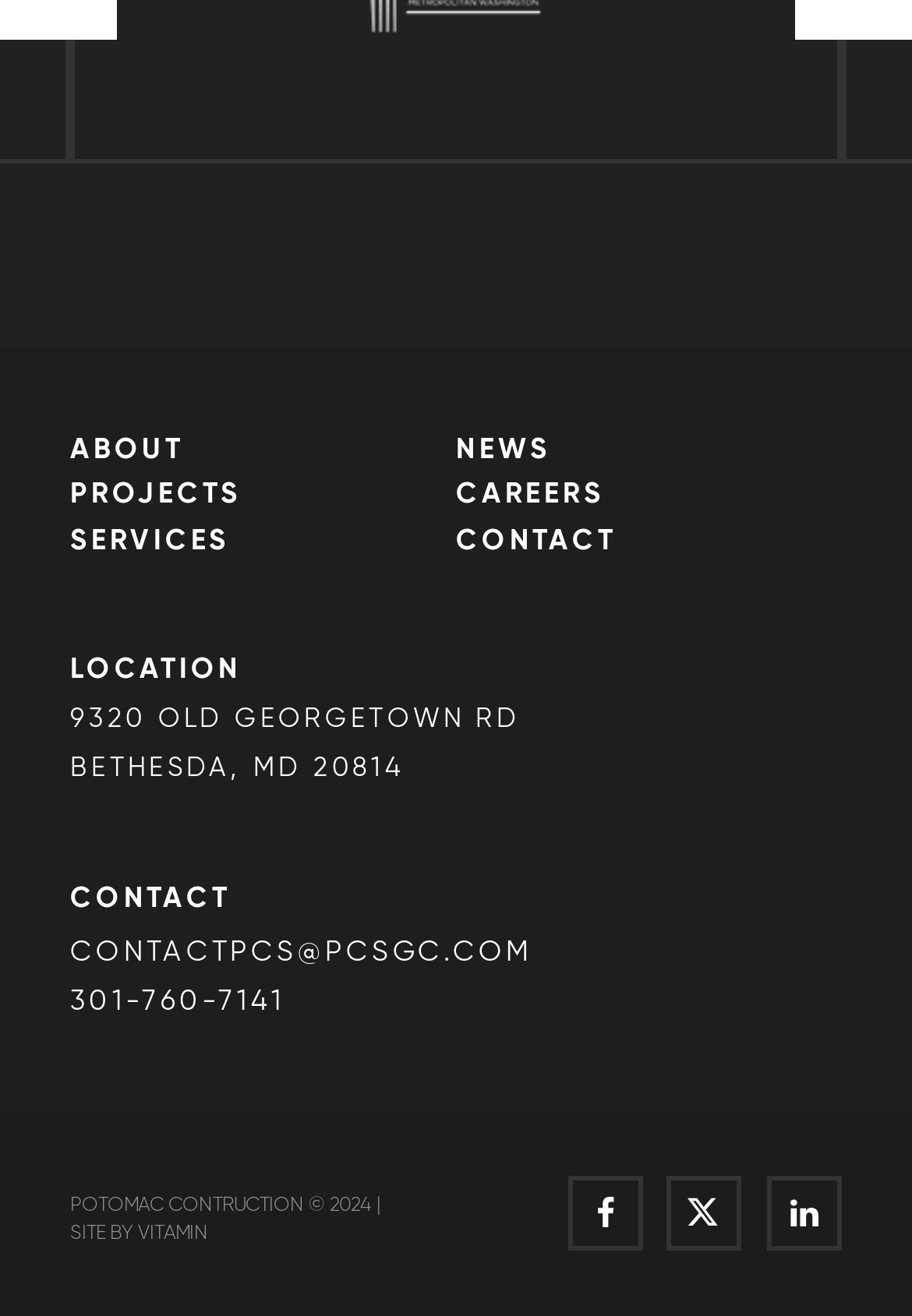Show the bounding box coordinates for the element that needs to be clicked to execute the following instruction: "Share on Facebook". Provide the coordinates in the form of four float numbers between 0 and 1, i.e., [left, top, right, bottom].

None